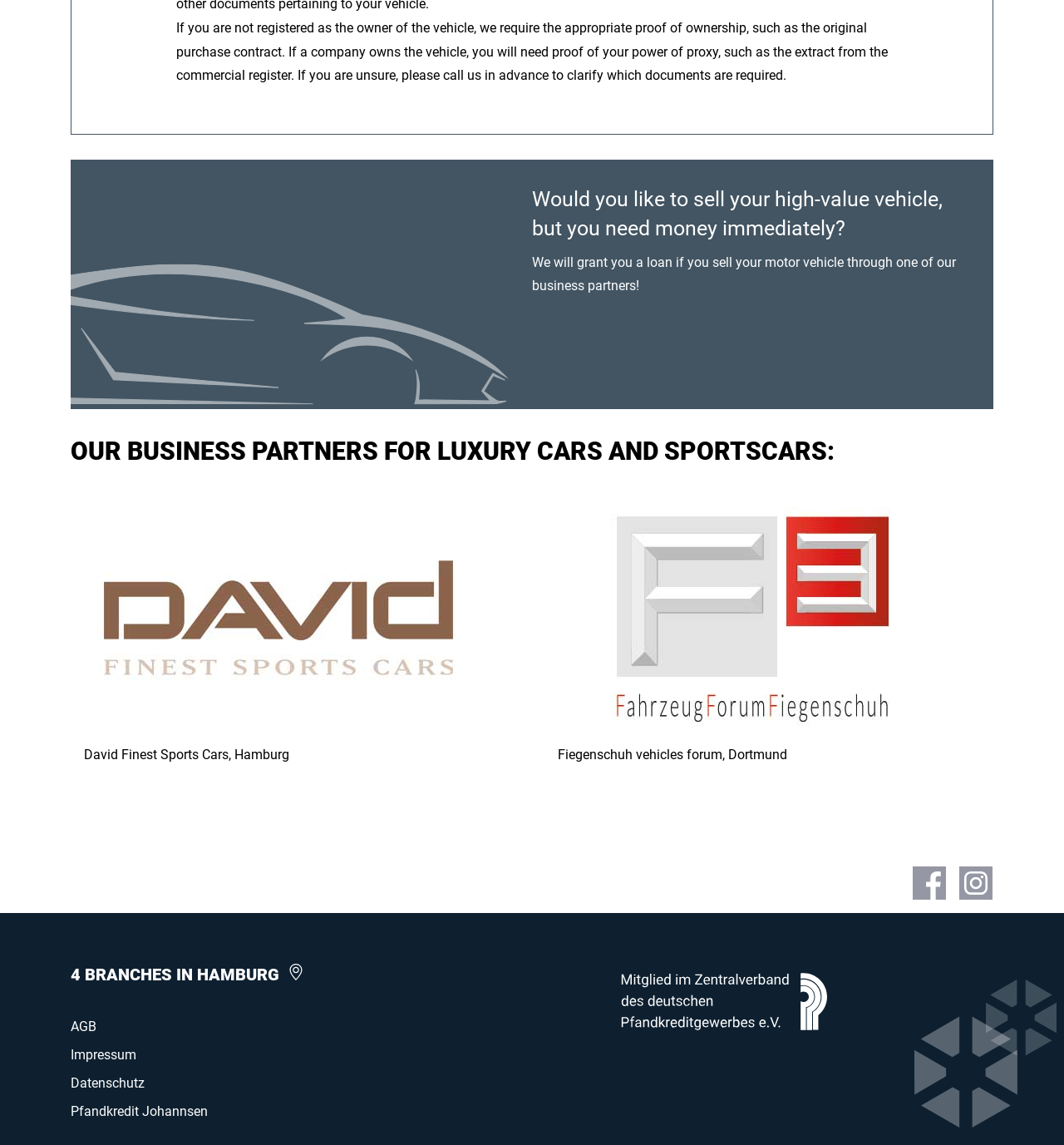How many business partners are listed on the webpage?
Could you give a comprehensive explanation in response to this question?

The webpage lists two business partners, 'David Finest Sports Cars, Hamburg' and 'Fiegenschuh vehicles forum, Dortmund', which are mentioned under the heading 'OUR BUSINESS PARTNERS FOR LUXURY CARS AND SPORTSCARS'.